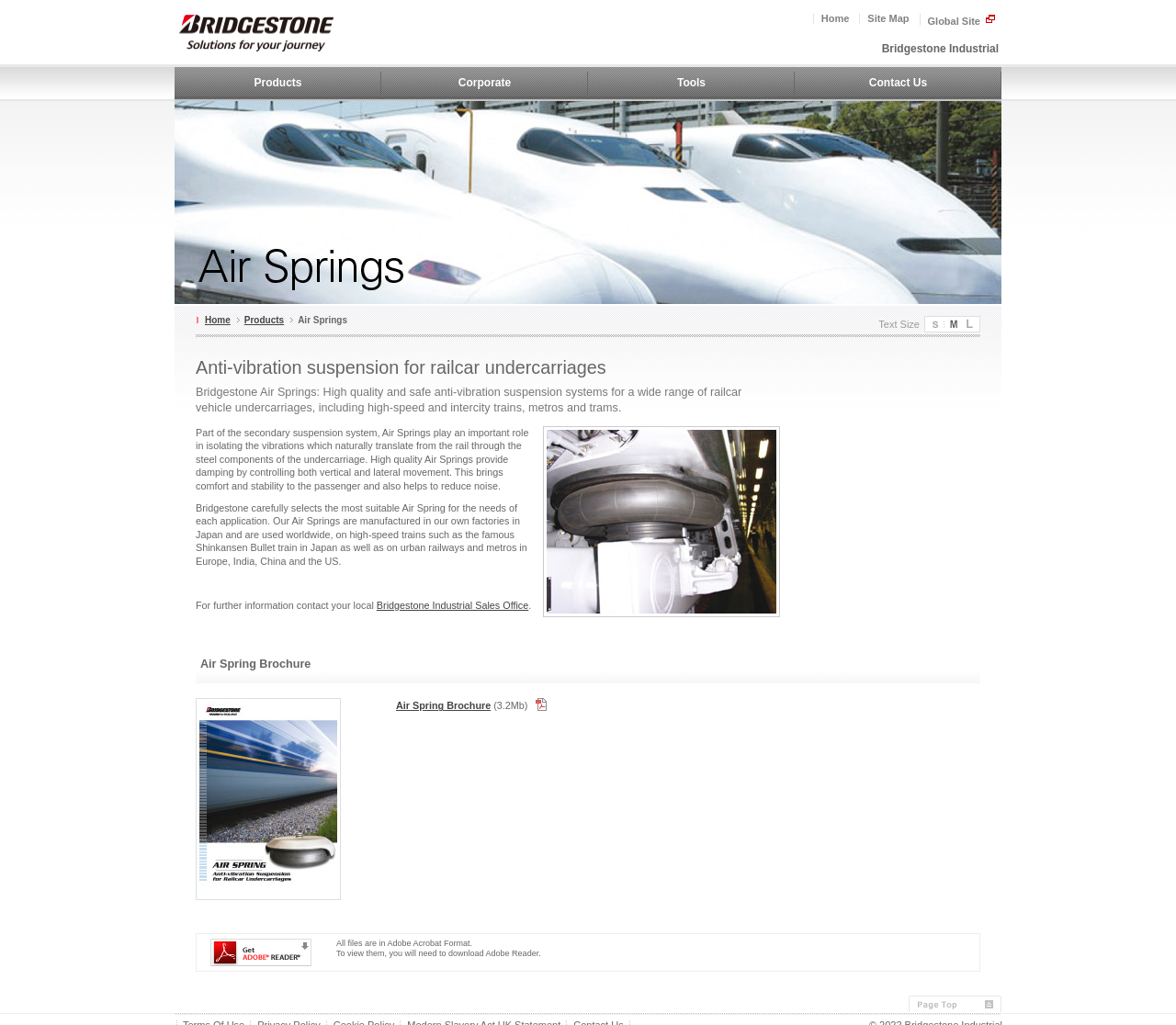Provide a brief response to the question using a single word or phrase: 
What is the purpose of Air Springs?

Anti-vibration suspension